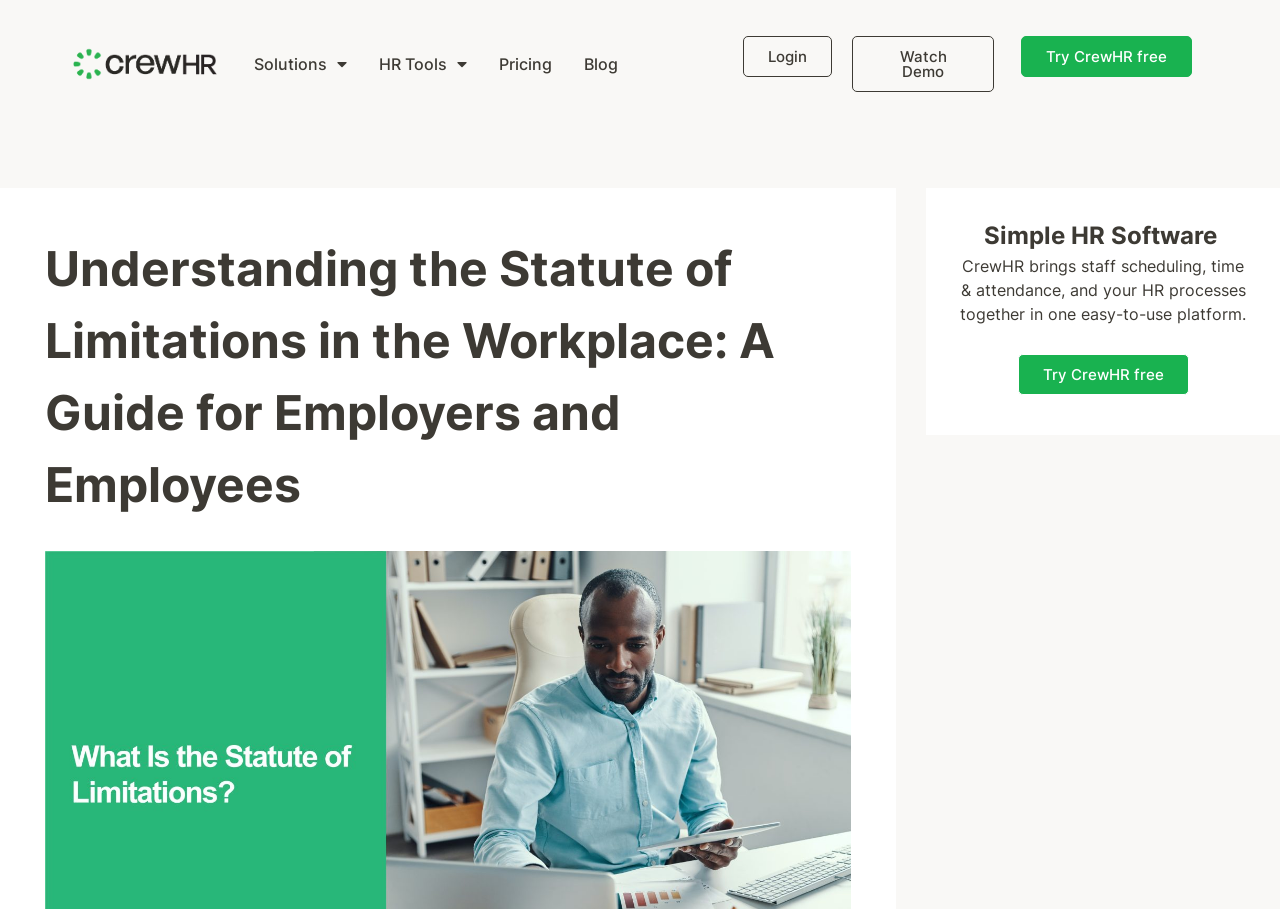Locate the bounding box coordinates of the element to click to perform the following action: 'Click the 'What Is The Statute Of Limitations?' link'. The coordinates should be given as four float values between 0 and 1, in the form of [left, top, right, bottom].

[0.055, 0.051, 0.172, 0.09]